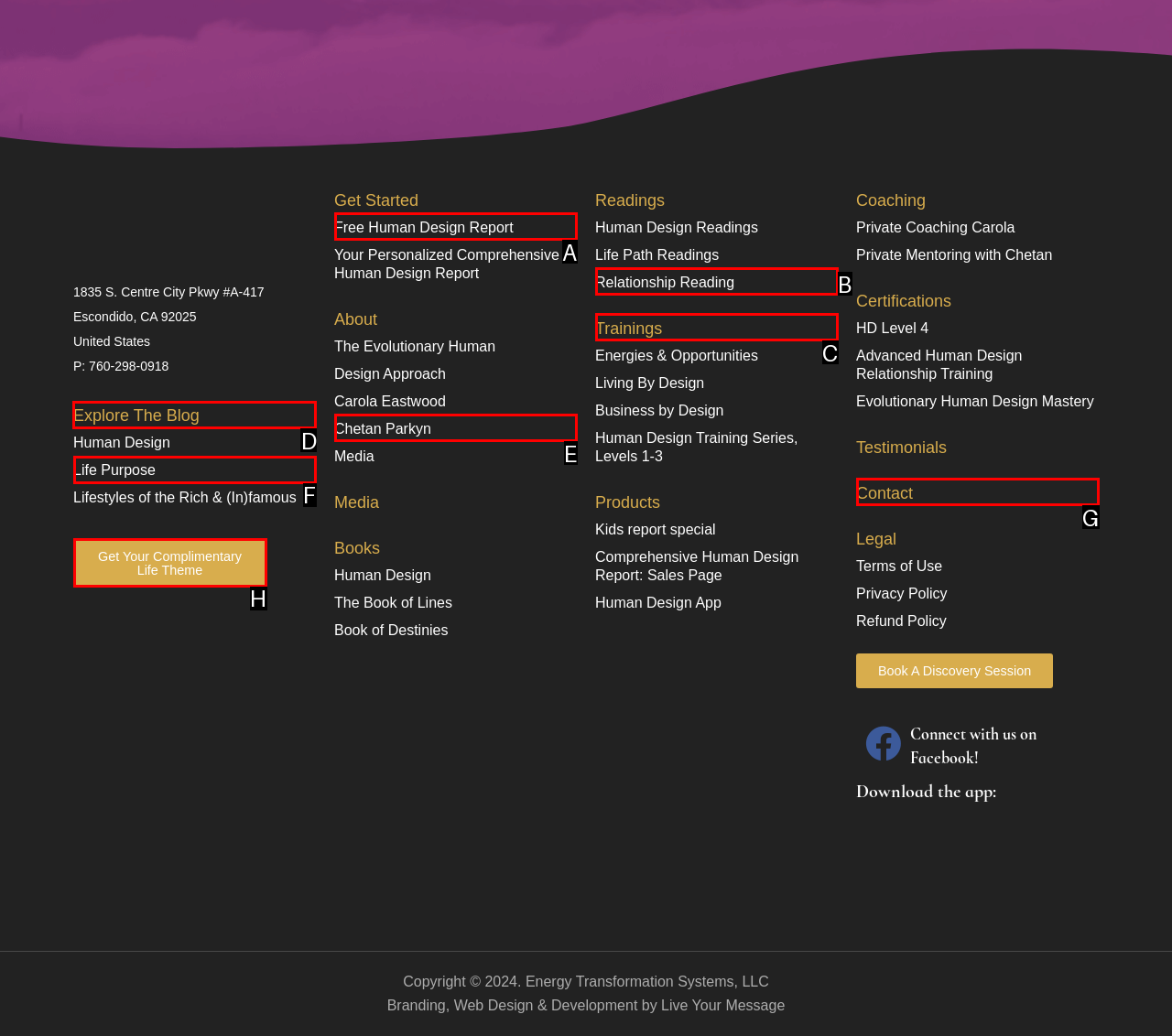Determine which HTML element to click for this task: Explore The Blog Provide the letter of the selected choice.

D